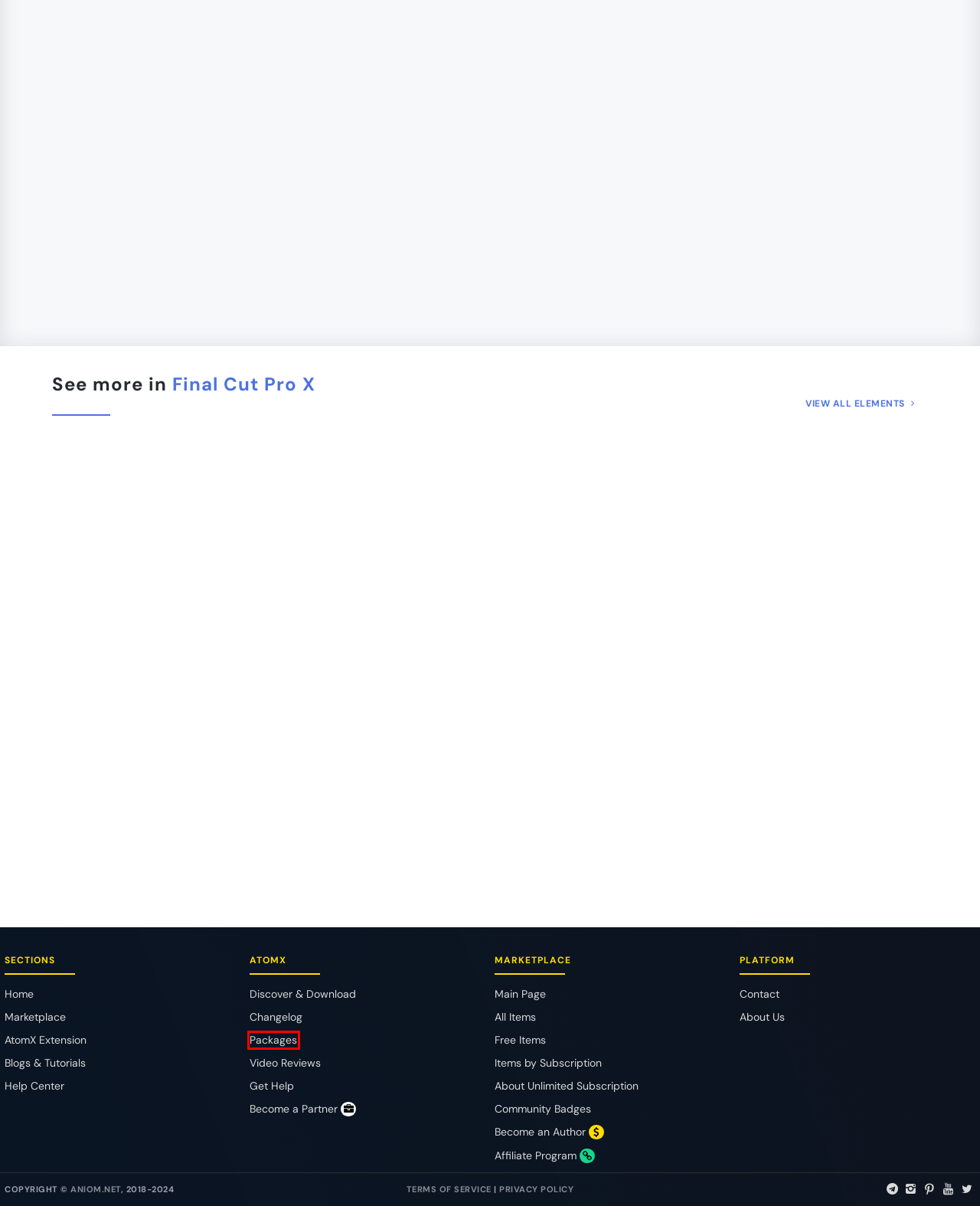Evaluate the webpage screenshot and identify the element within the red bounding box. Select the webpage description that best fits the new webpage after clicking the highlighted element. Here are the candidates:
A. Packages | AtomX
B. Premiere Pro Templates | Aniom Marketplace
C. Terms of Service | Aniom
D. Changelog | AtomX
E. MediaStock's profile on Aniom Marketplace
F. Kinetic Typography by Leany | Aniom Marketplace
G. AtomX Extension | Aniom Help Center
H. Neat Corporate Slideshow by MediaStock | Aniom Marketplace

A